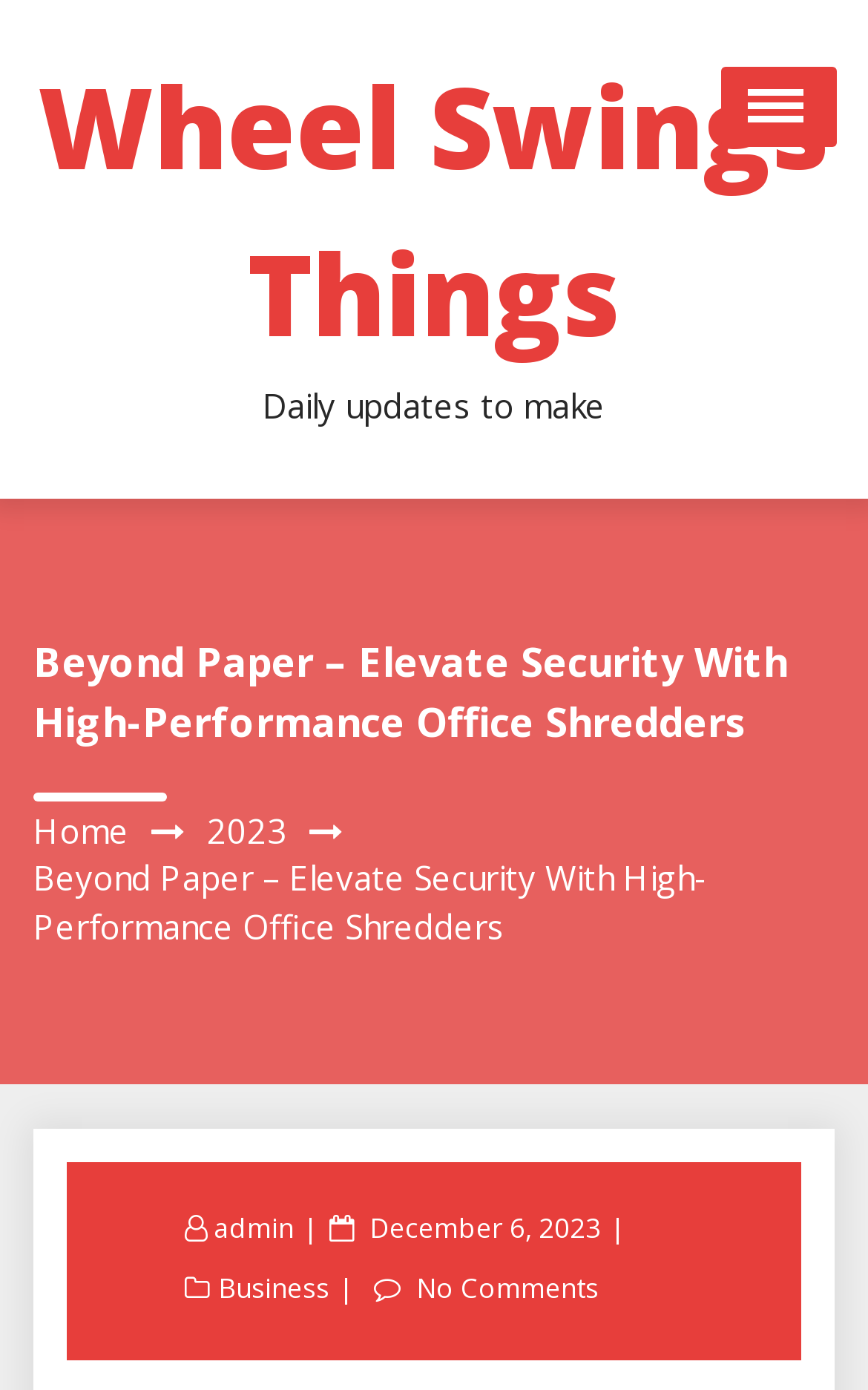Please provide a detailed answer to the question below by examining the image:
What is the name of the company or organization?

I looked for the name of the company or organization, which is mentioned as 'Wheel Swings Things' in the heading and also as a link, so the name of the company or organization is Wheel Swings Things.